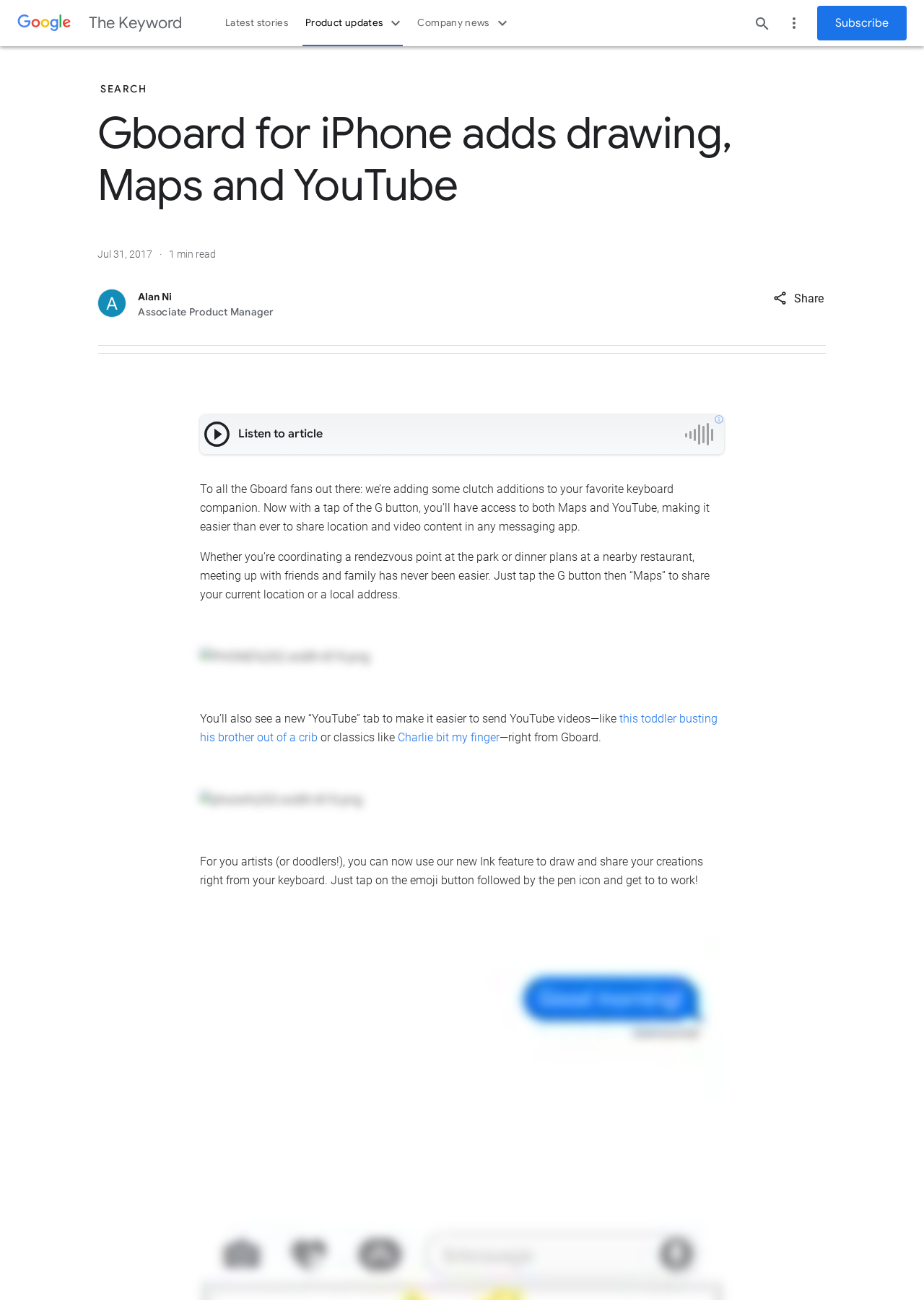Please find the bounding box coordinates of the element's region to be clicked to carry out this instruction: "Read the latest stories".

[0.234, 0.0, 0.321, 0.036]